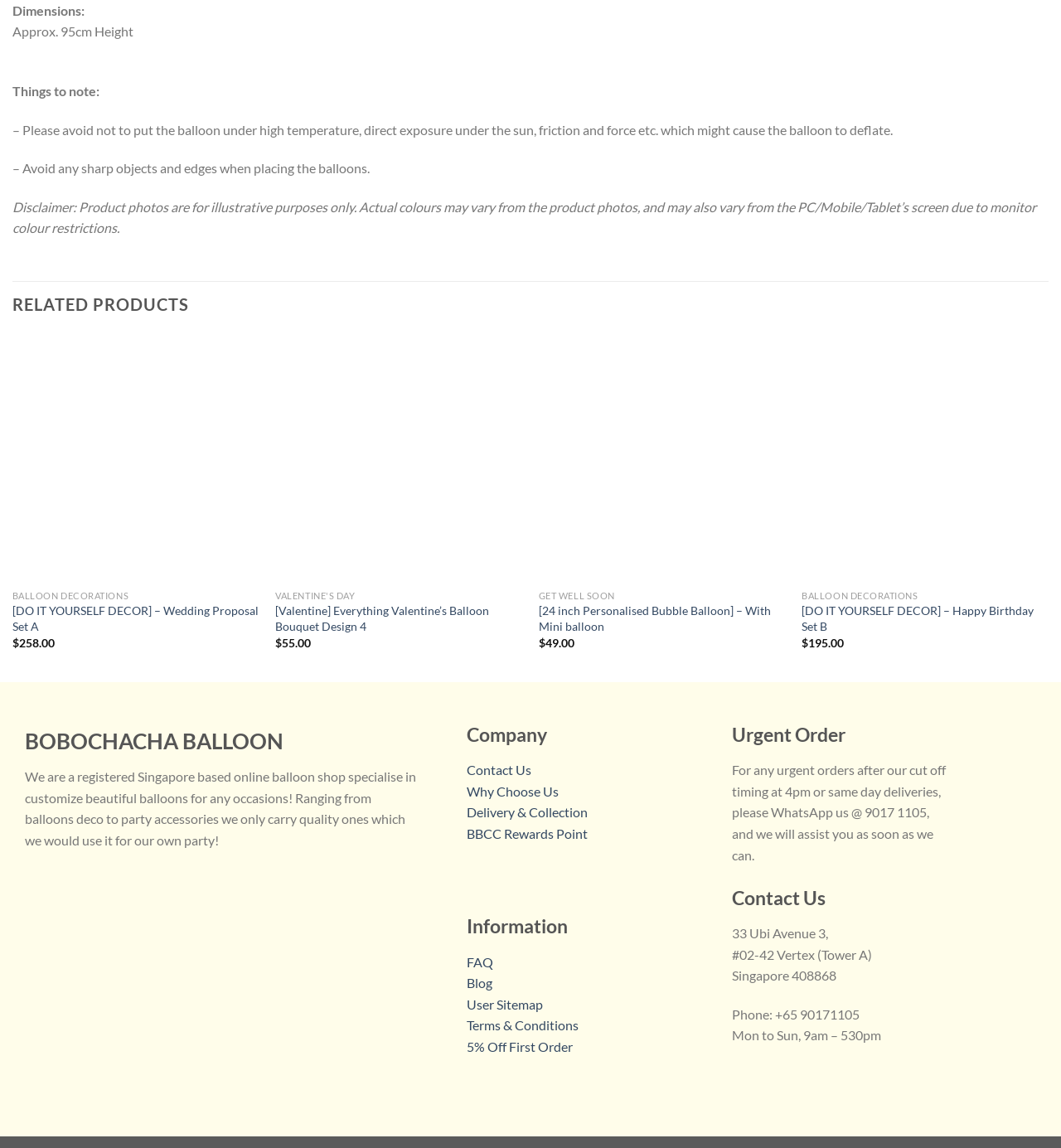Identify the bounding box coordinates of the section that should be clicked to achieve the task described: "Click on 'RELATED PRODUCTS'".

[0.012, 0.245, 0.988, 0.284]